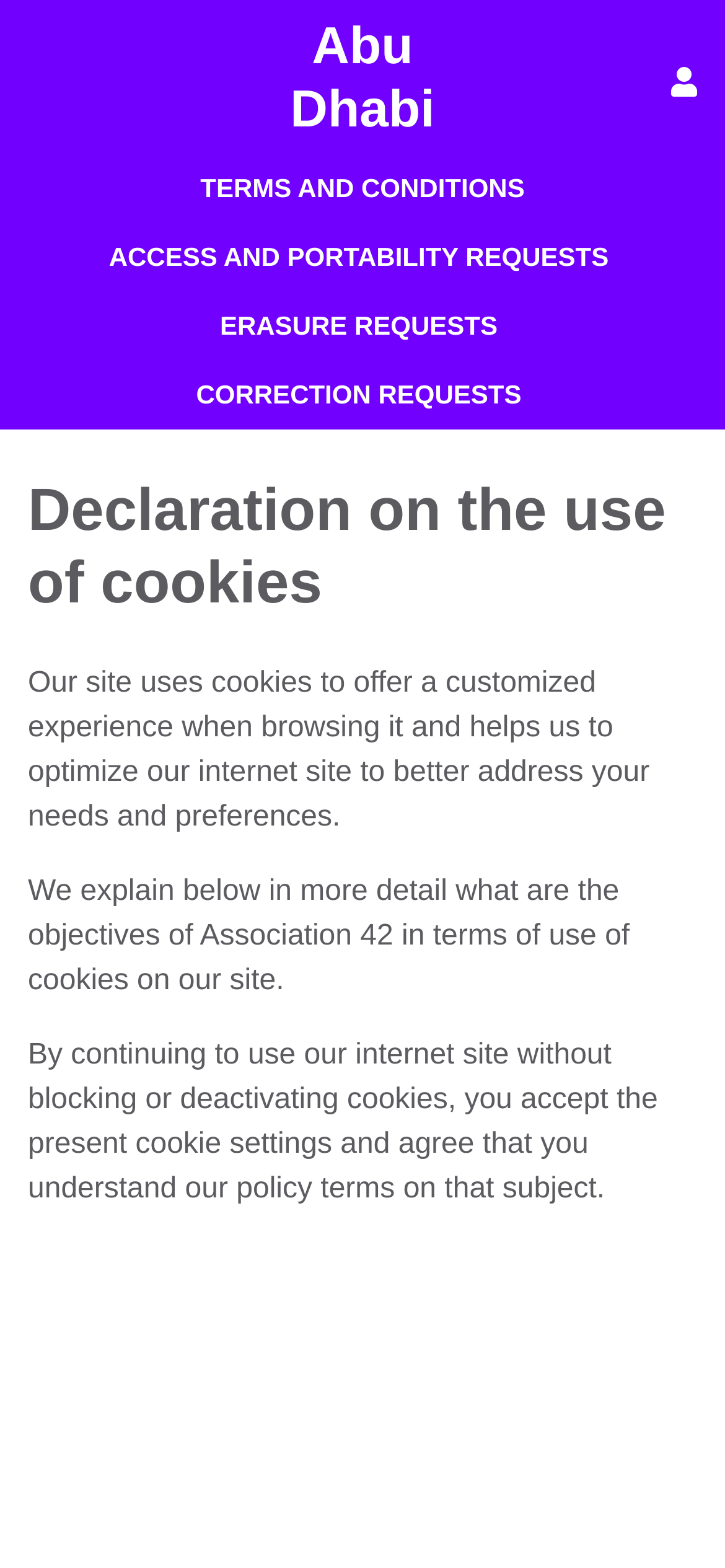Show the bounding box coordinates for the HTML element described as: "Abu Dhabi".

[0.4, 0.011, 0.6, 0.087]